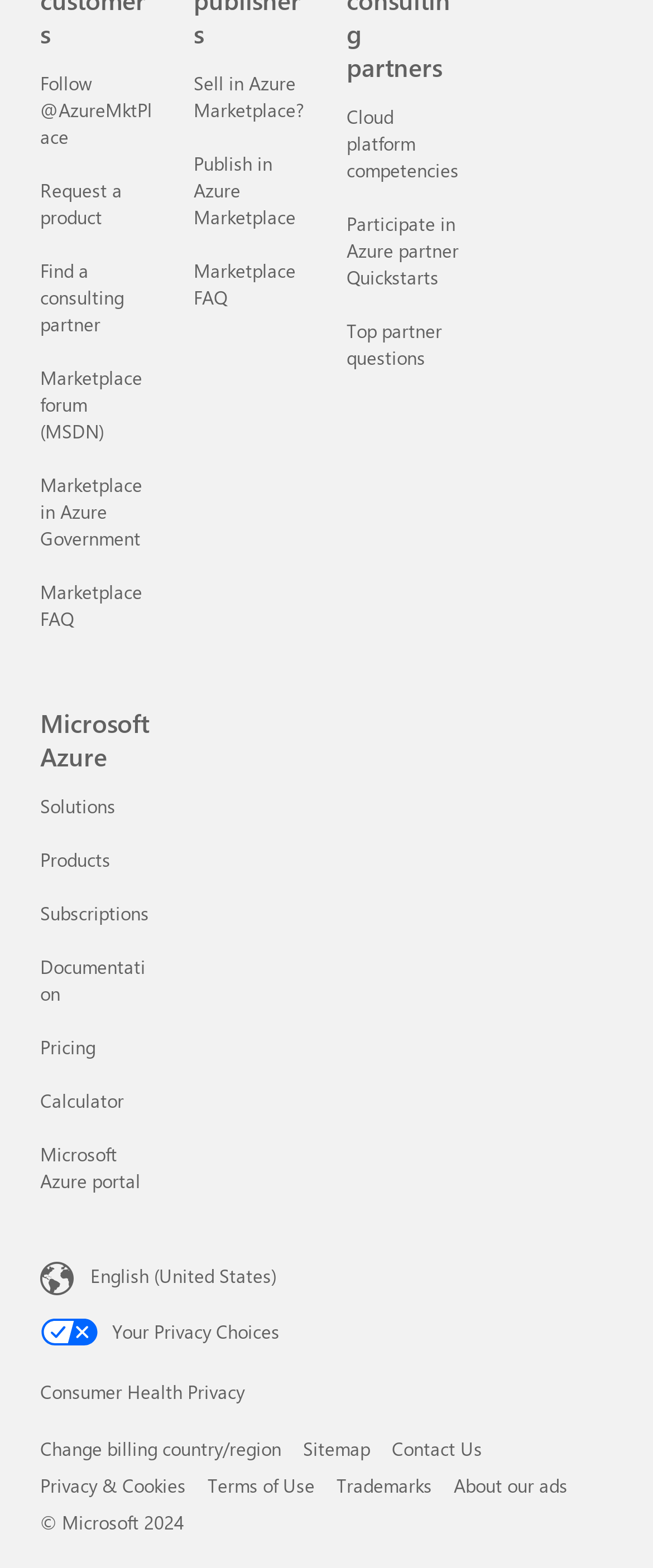Based on the image, provide a detailed response to the question:
How many links are available for consulting partners?

There are three links available for consulting partners, which can be found in the top-right section of the webpage. These links are 'Cloud platform competencies', 'Participate in Azure partner Quickstarts', and 'Top partner questions'.